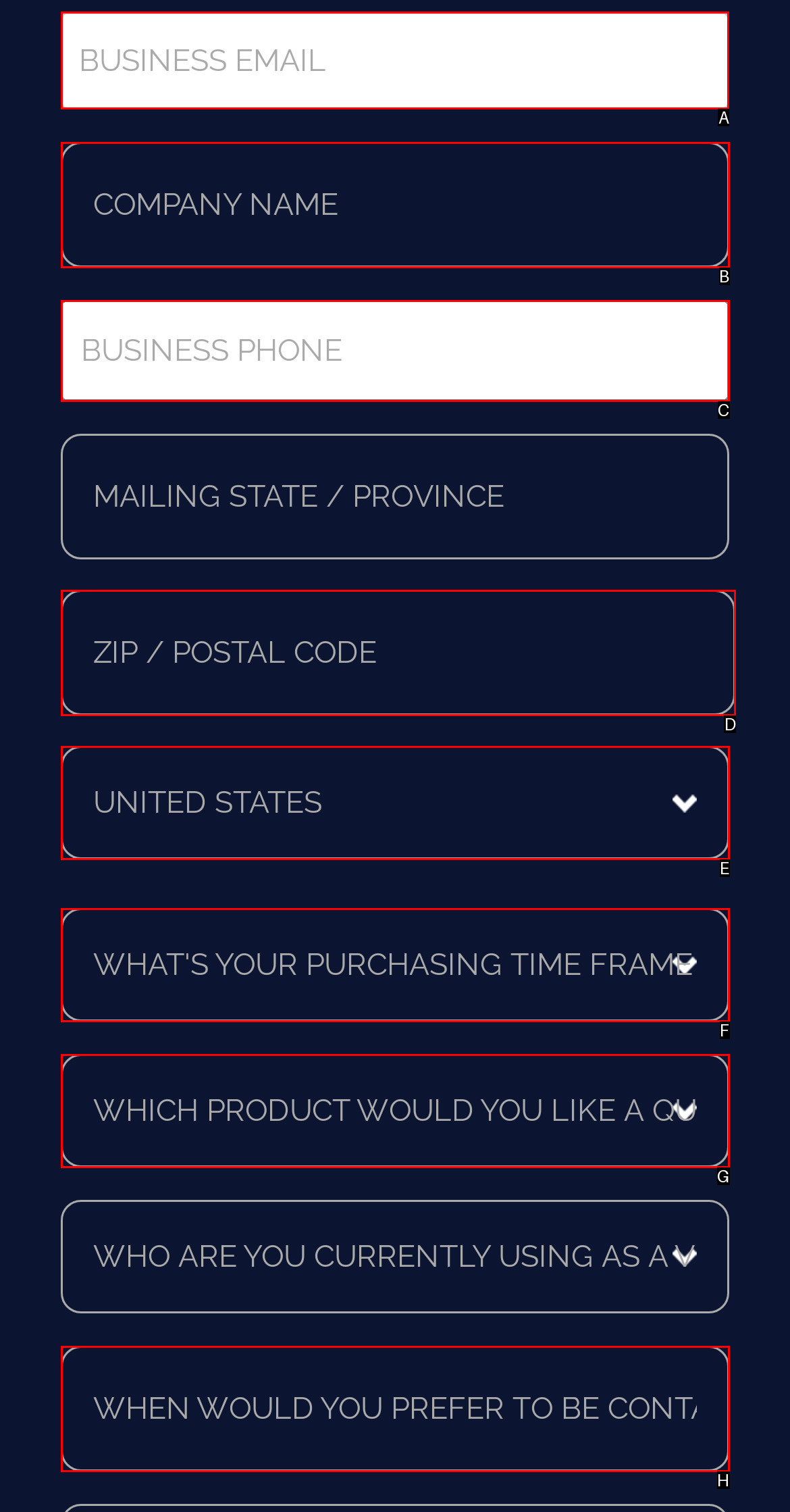What letter corresponds to the UI element to complete this task: Enter business email
Answer directly with the letter.

A